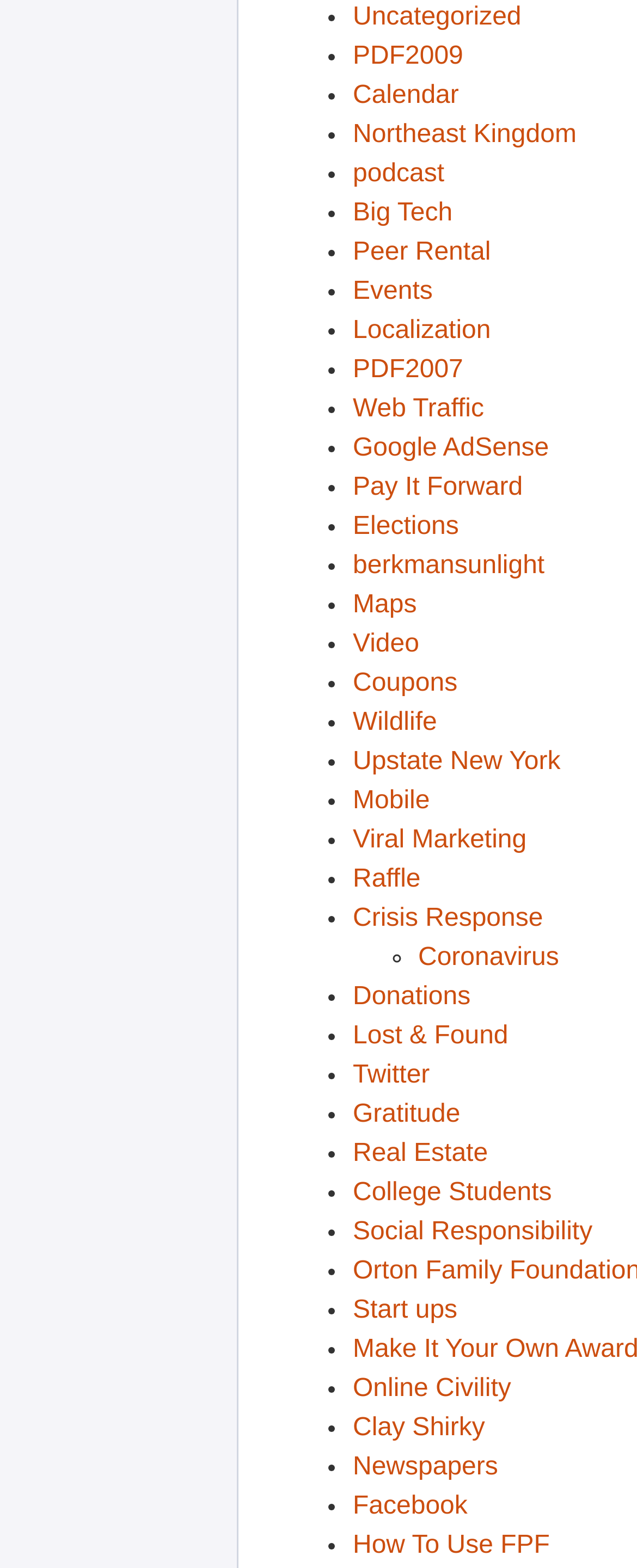Reply to the question below using a single word or brief phrase:
What is the category of the link 'Northeast Kingdom'?

Region